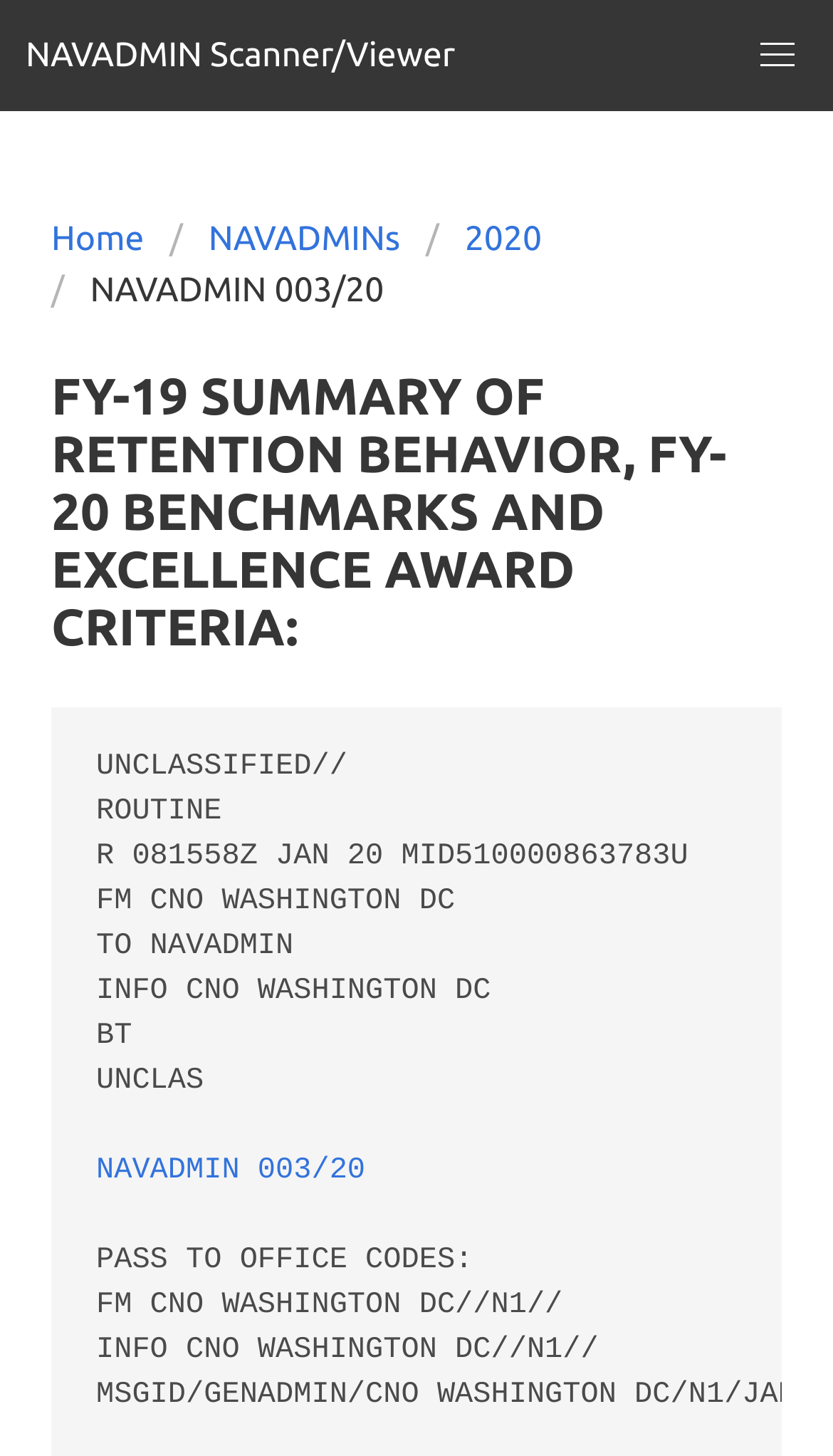How many buttons are in the main navigation?
Using the image provided, answer with just one word or phrase.

1